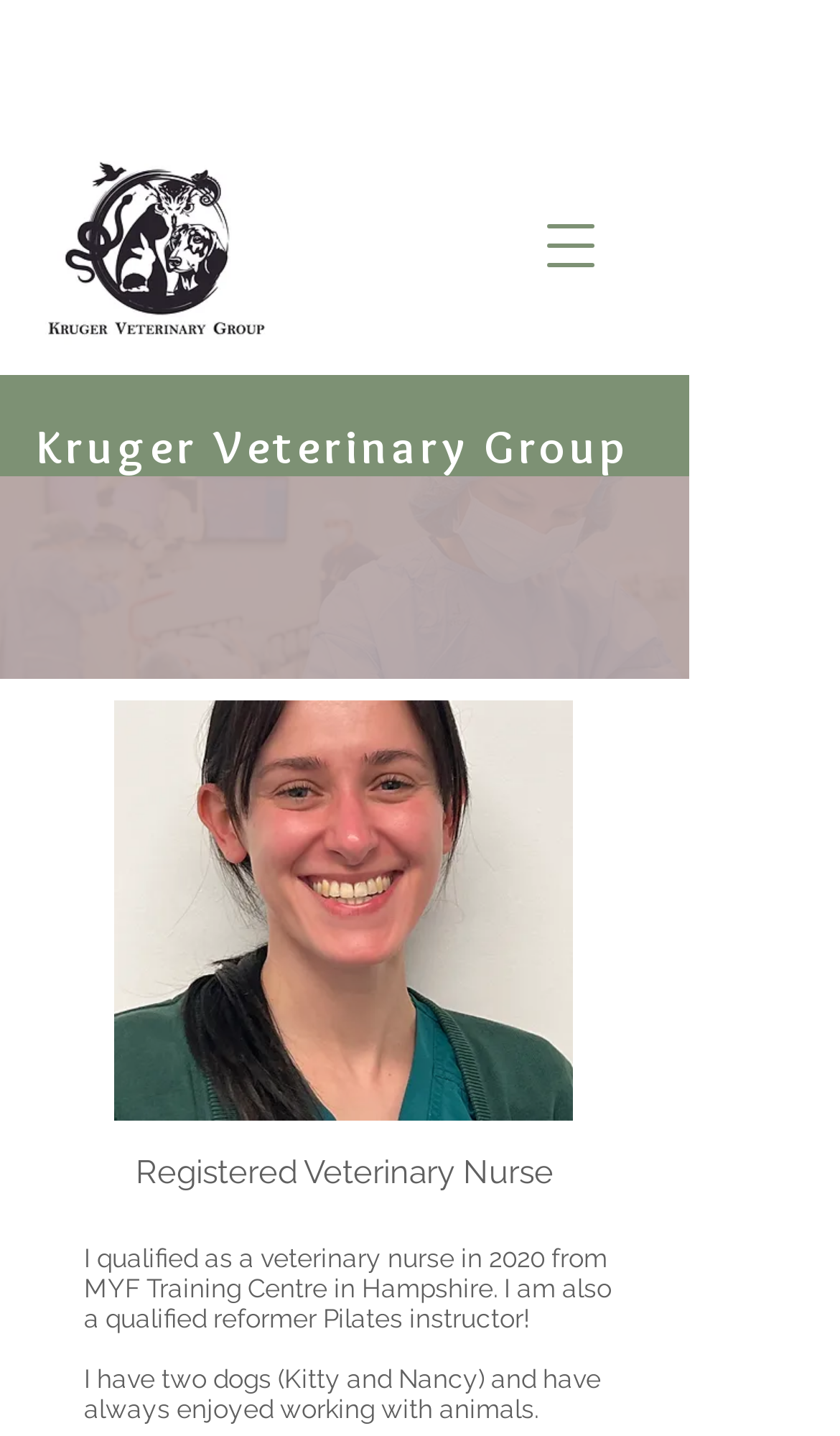Give a one-word or one-phrase response to the question:
What is the purpose of the button 'Open navigation menu'?

To open navigation menu